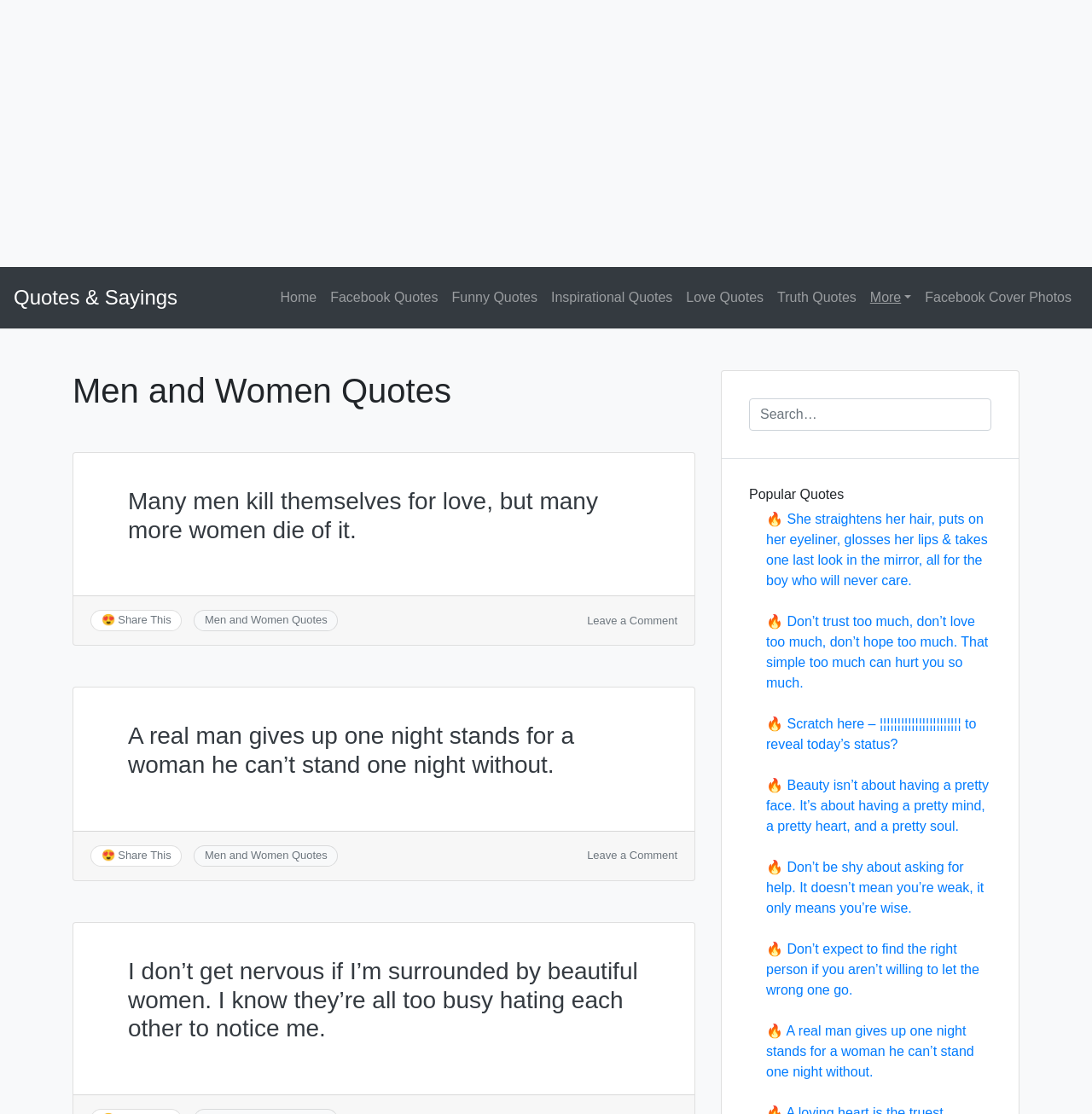Find and extract the text of the primary heading on the webpage.

Men and Women Quotes